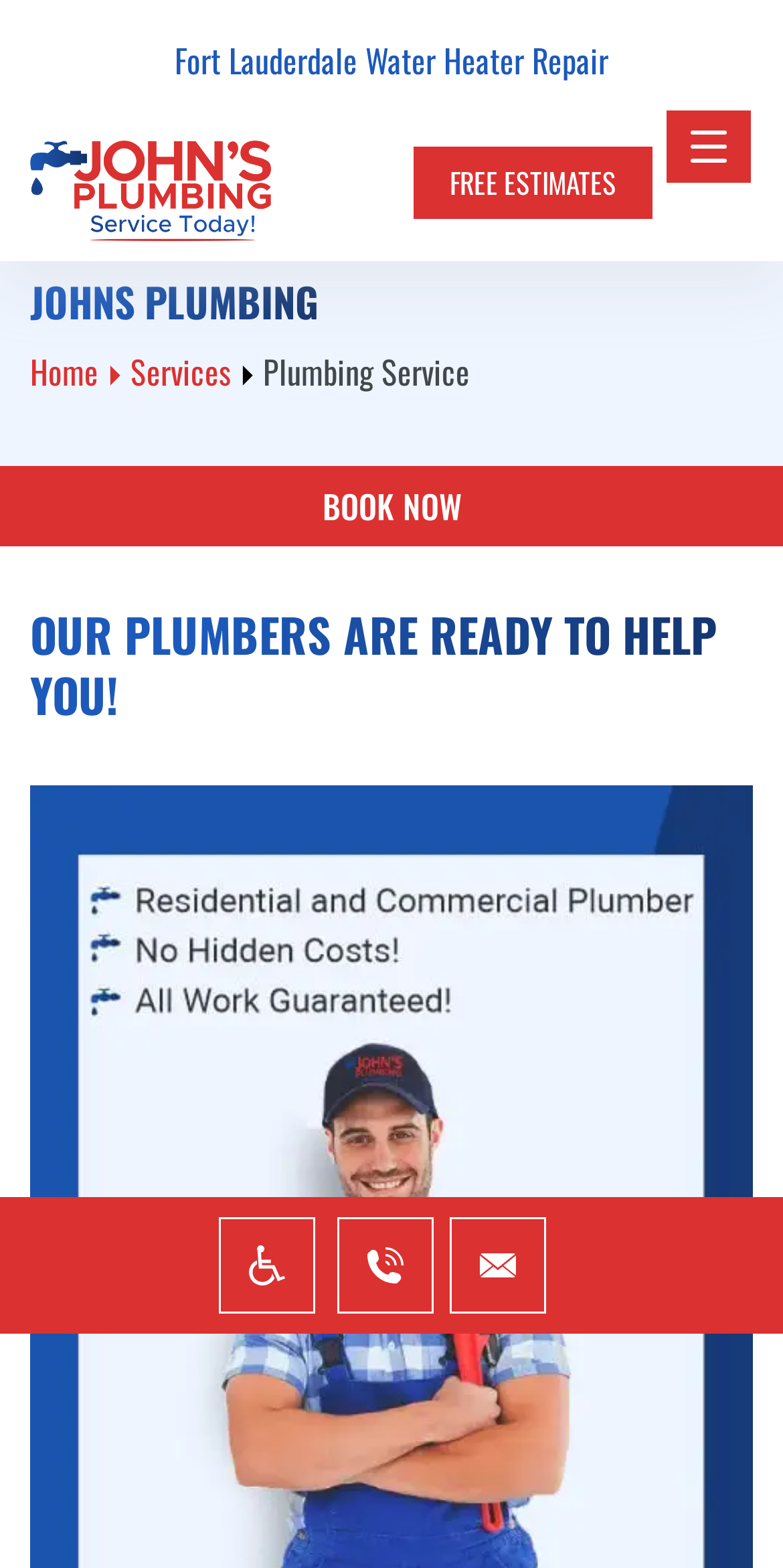Identify the bounding box coordinates for the element you need to click to achieve the following task: "Visit 'Home'". The coordinates must be four float values ranging from 0 to 1, formatted as [left, top, right, bottom].

[0.038, 0.222, 0.126, 0.252]